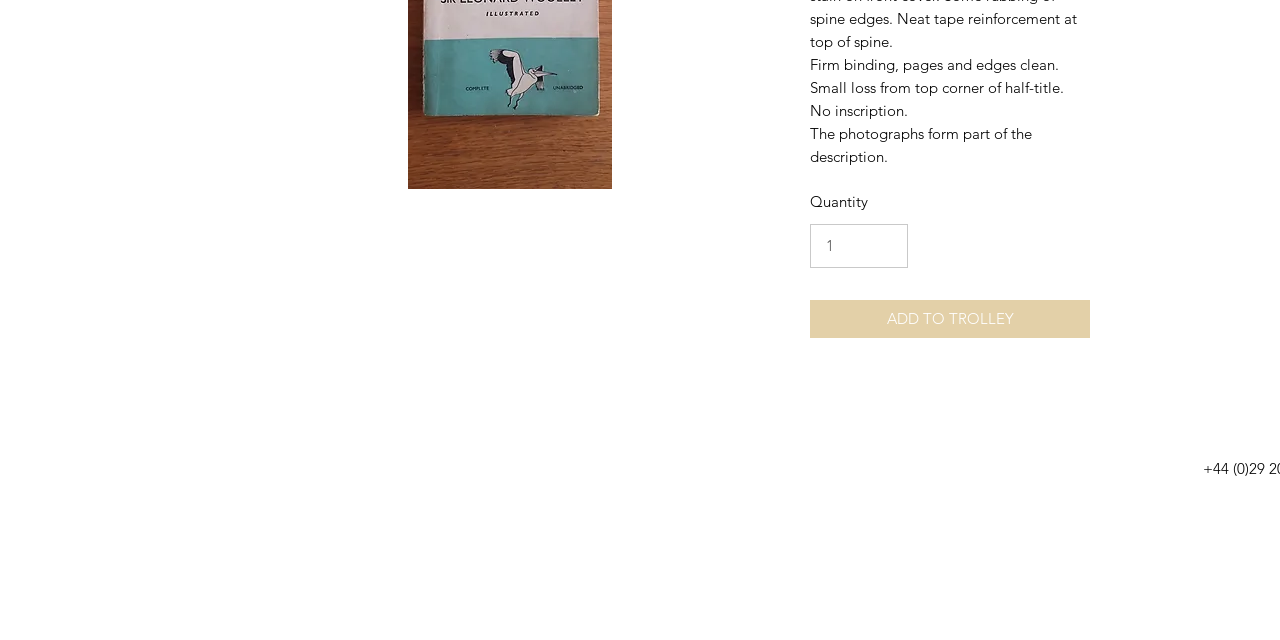Locate the UI element that matches the description Cloud in the webpage screenshot. Return the bounding box coordinates in the format (top-left x, top-left y, bottom-right x, bottom-right y), with values ranging from 0 to 1.

None